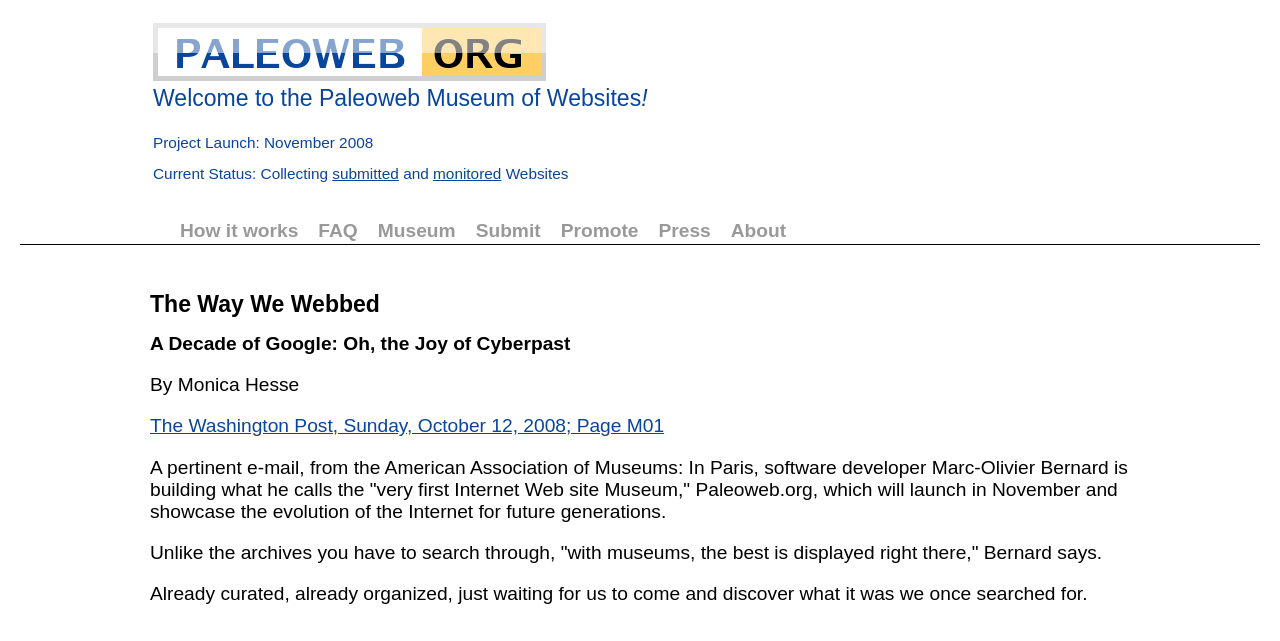Determine the bounding box coordinates for the element that should be clicked to follow this instruction: "Visit the 'Museum'". The coordinates should be given as four float numbers between 0 and 1, in the format [left, top, right, bottom].

[0.295, 0.35, 0.356, 0.371]